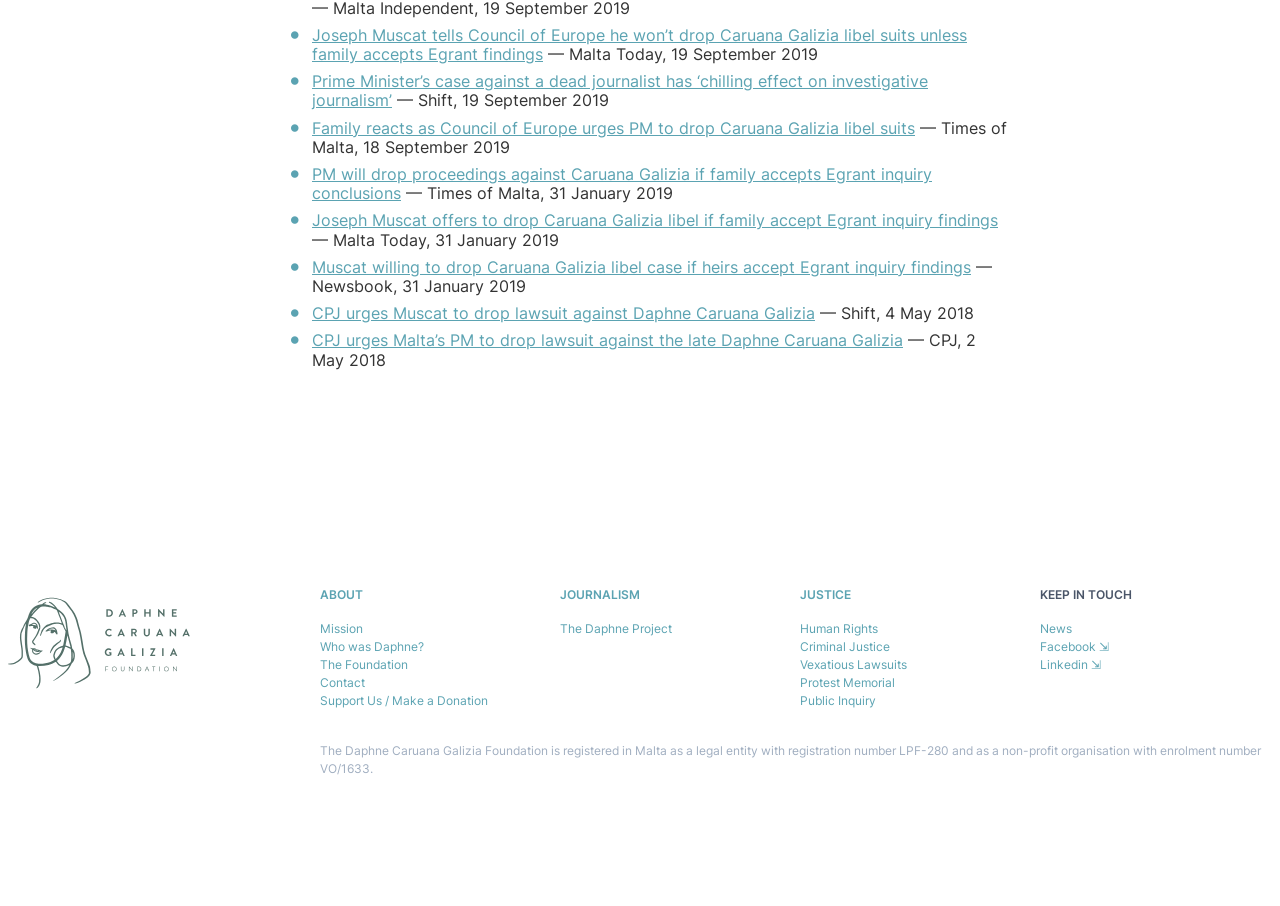How many news articles are listed on the webpage?
Refer to the image and give a detailed answer to the query.

I counted the number of news article links at the top of the webpage, which are listed with titles and dates, and found that there are 10 of them.